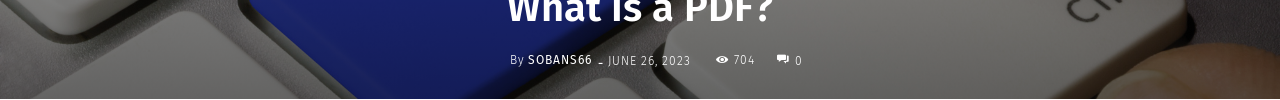Describe all the elements visible in the image meticulously.

The image prominently features the title "What Is a PDF?" set against a sleek background that includes a close-up view of keyboard keys. The composition draws attention to the context of digital documents, emphasizing the accessibility and functionality of PDFs in modern technology. Below the title, information about the publication is displayed, indicating it was authored by "SOBANS66," with a publication date of June 26, 2023. The post has garnered significant viewer interest, as reflected by the counter showing 704 views and the option for readers to engage with the content through comments, indicated by a total of 0 comments at that time. This visual conveys a clear thematic connection to the topic of Portable Document Format and invites further exploration of its relevance in everyday digital communication.